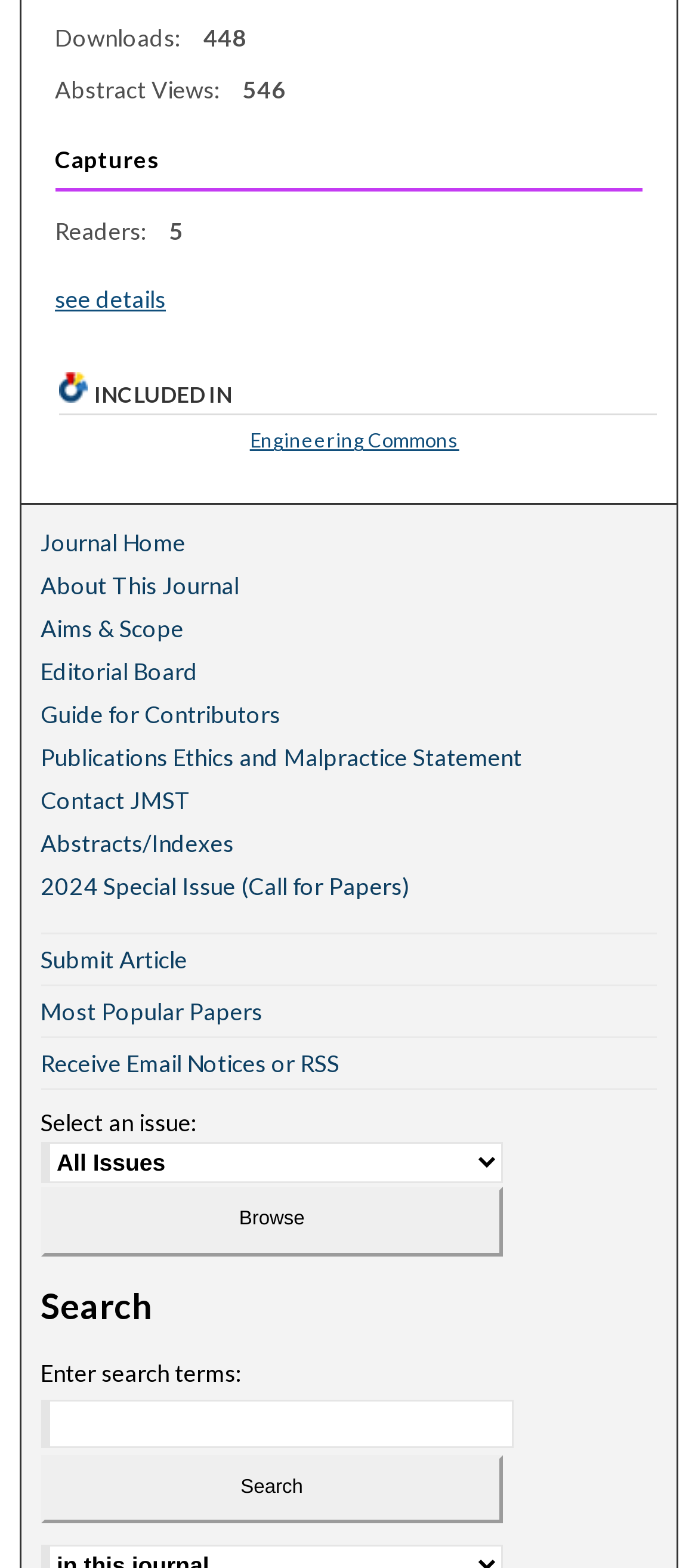Identify the bounding box coordinates of the clickable region to carry out the given instruction: "Browse issues".

[0.058, 0.718, 0.721, 0.762]